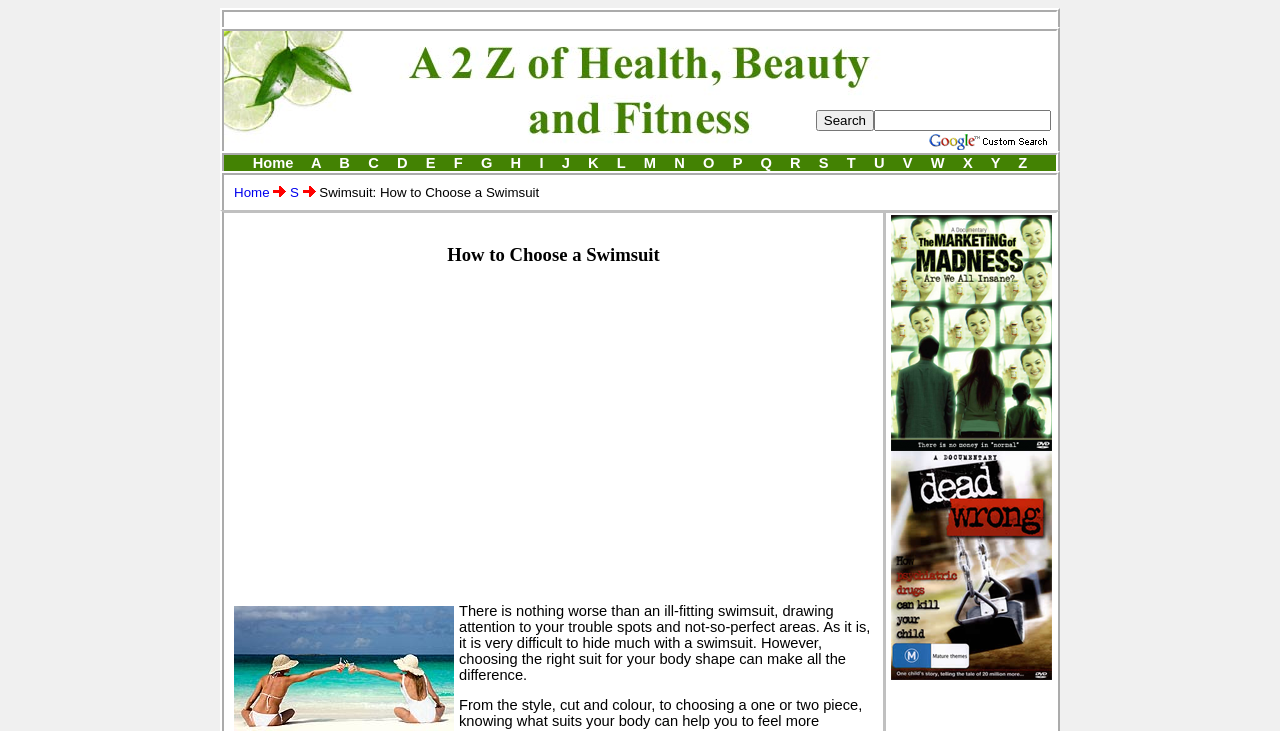What is the relationship between the sections 'Home' and 'S'?
Give a detailed explanation using the information visible in the image.

The webpage shows a breadcrumb navigation with 'Home' and 'S' connected by a '>' symbol, indicating that 'S' is a subcategory or section under 'Home'.